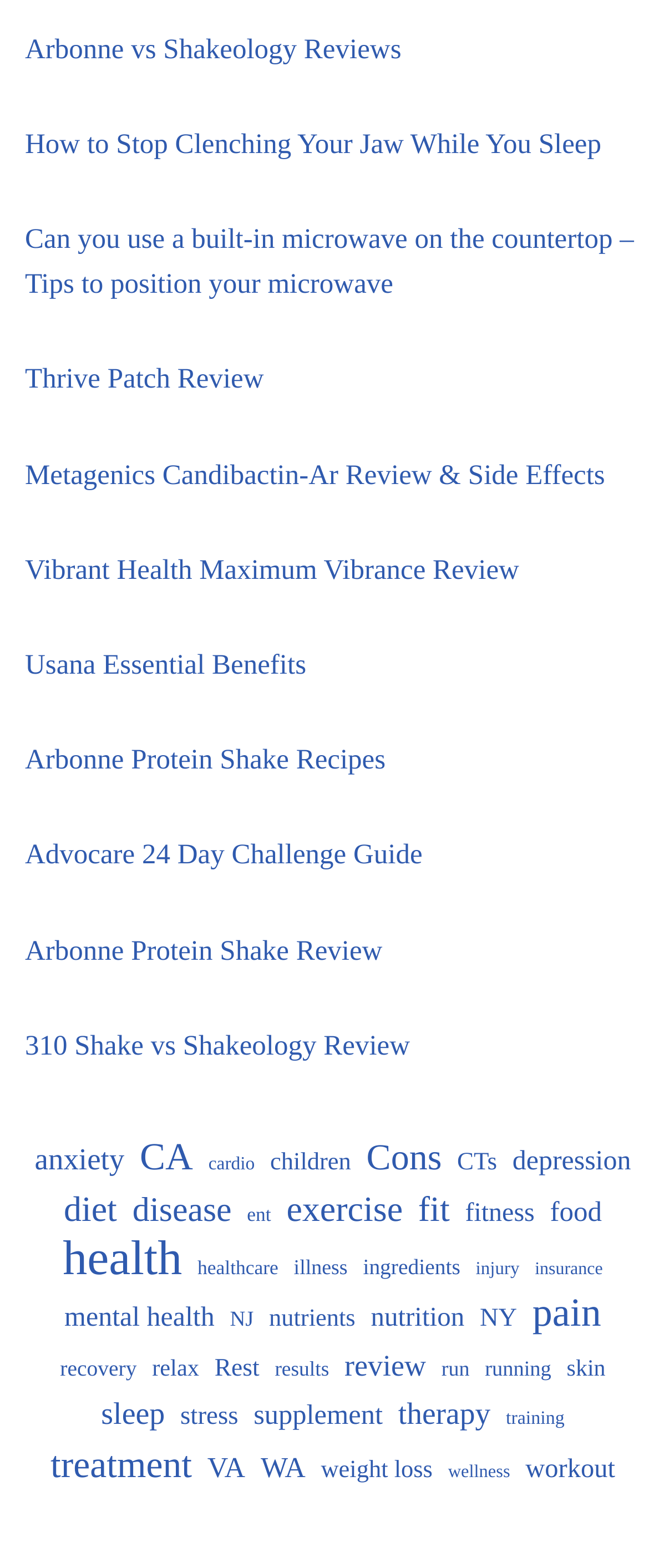Locate the bounding box coordinates of the element that should be clicked to fulfill the instruction: "Click on Arbonne vs Shakeology Reviews".

[0.038, 0.021, 0.618, 0.041]